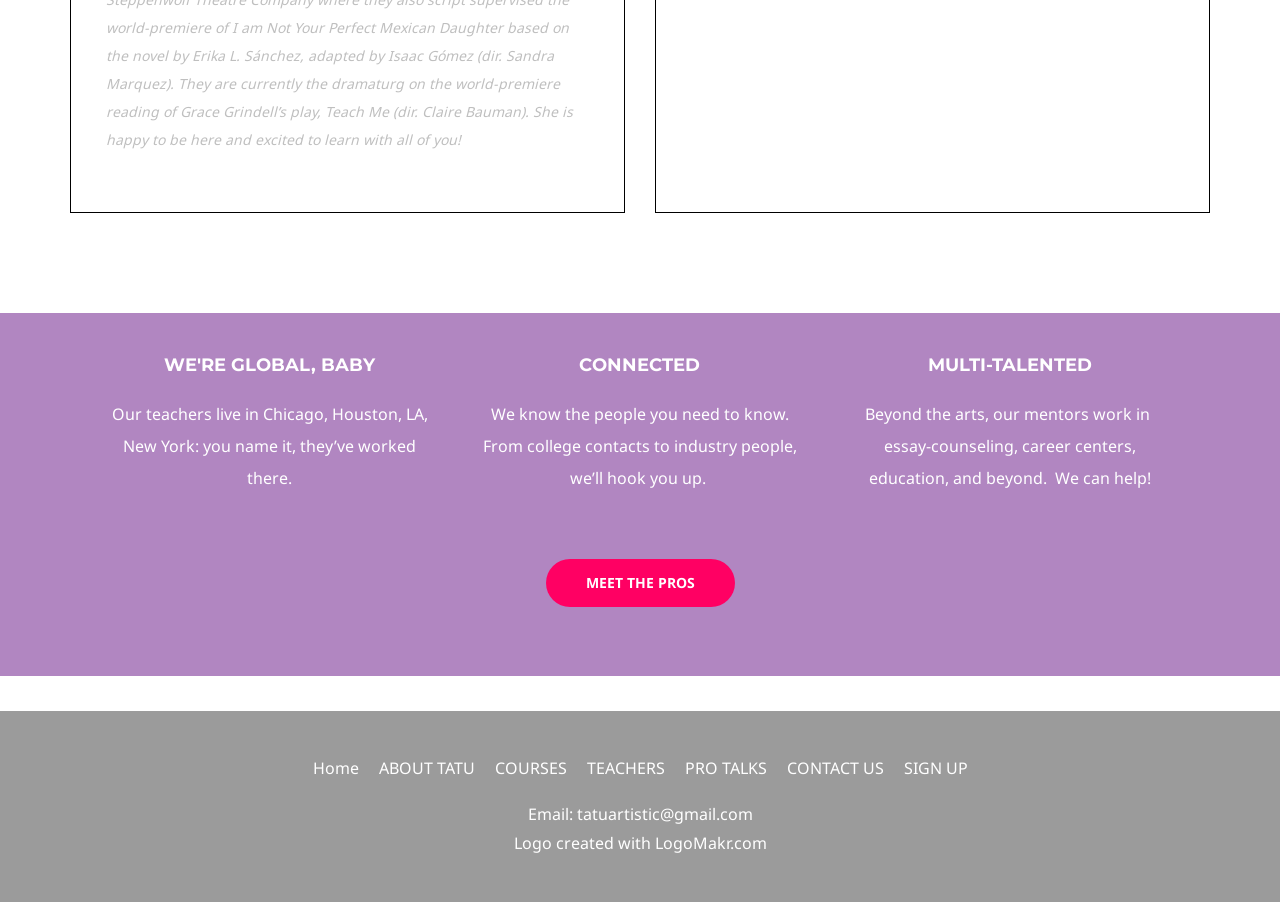Determine the bounding box coordinates for the area that needs to be clicked to fulfill this task: "Contact us via email". The coordinates must be given as four float numbers between 0 and 1, i.e., [left, top, right, bottom].

[0.45, 0.89, 0.588, 0.914]